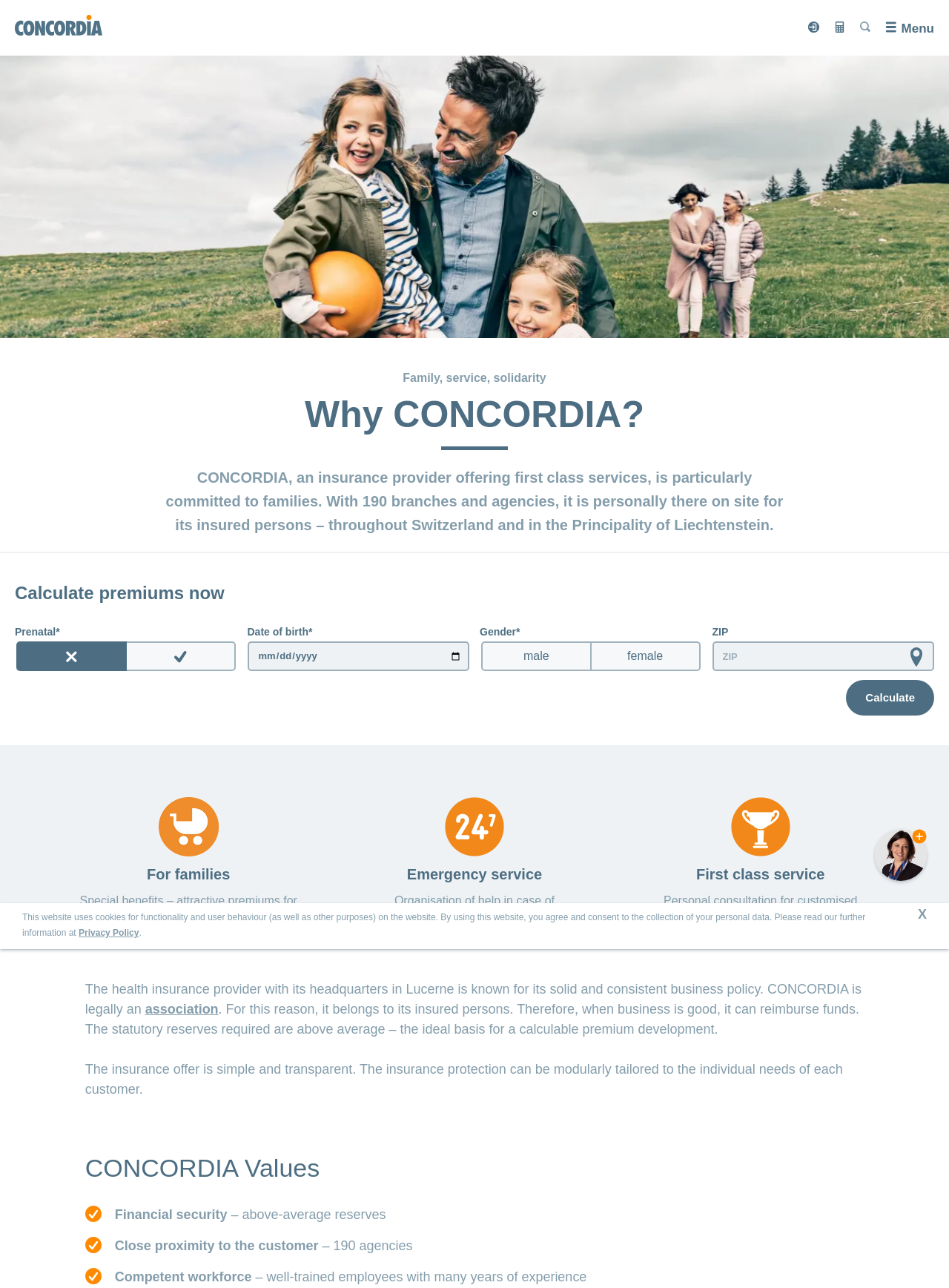Analyze the image and answer the question with as much detail as possible: 
What type of services does CONCORDIA provide?

Based on the webpage, CONCORDIA is an insurance provider offering first-class services, particularly committed to families, with 190 branches and agencies throughout Switzerland and the Principality of Liechtenstein.